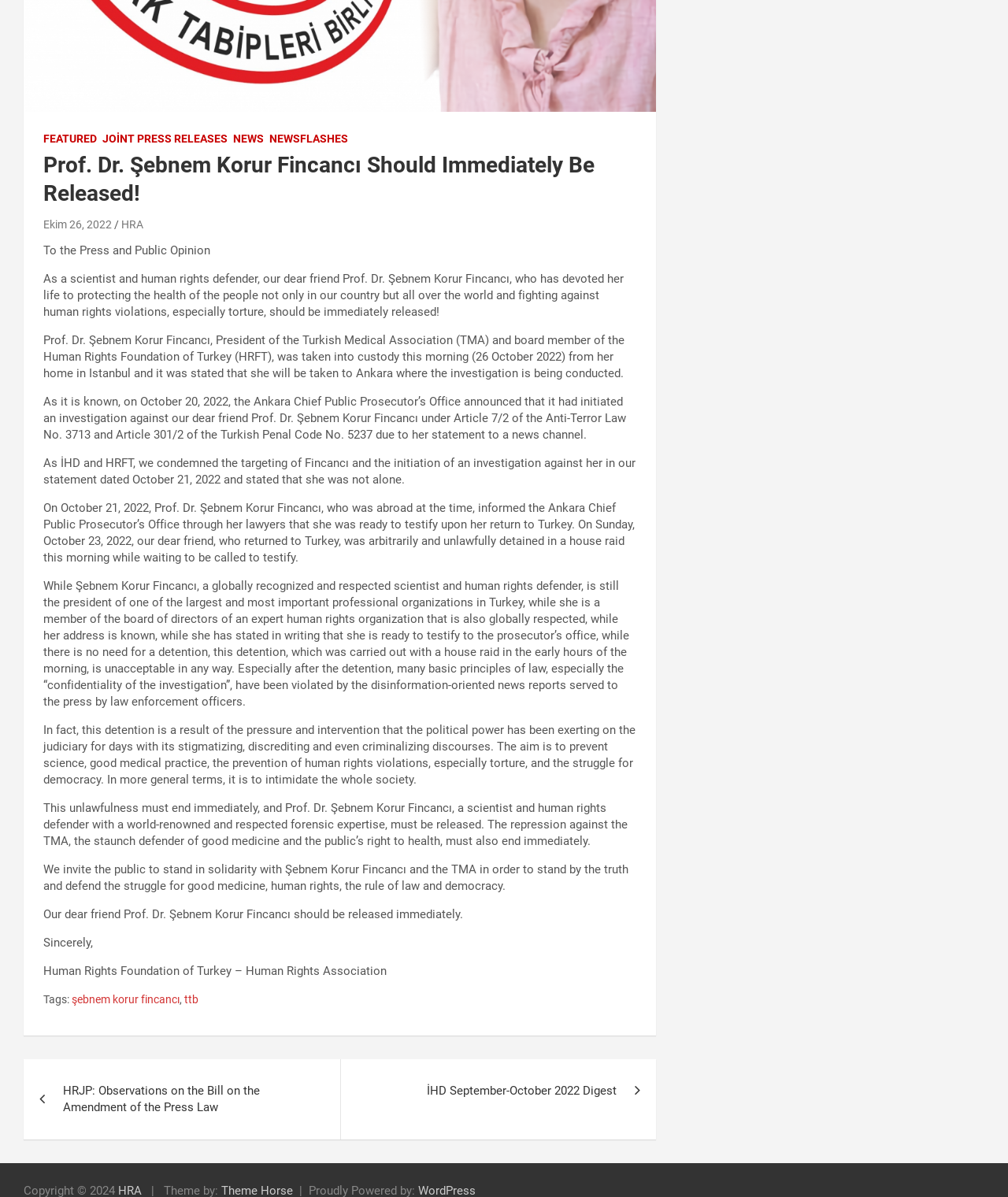Using the element description: "Joint Press Releases", determine the bounding box coordinates for the specified UI element. The coordinates should be four float numbers between 0 and 1, [left, top, right, bottom].

[0.102, 0.11, 0.226, 0.123]